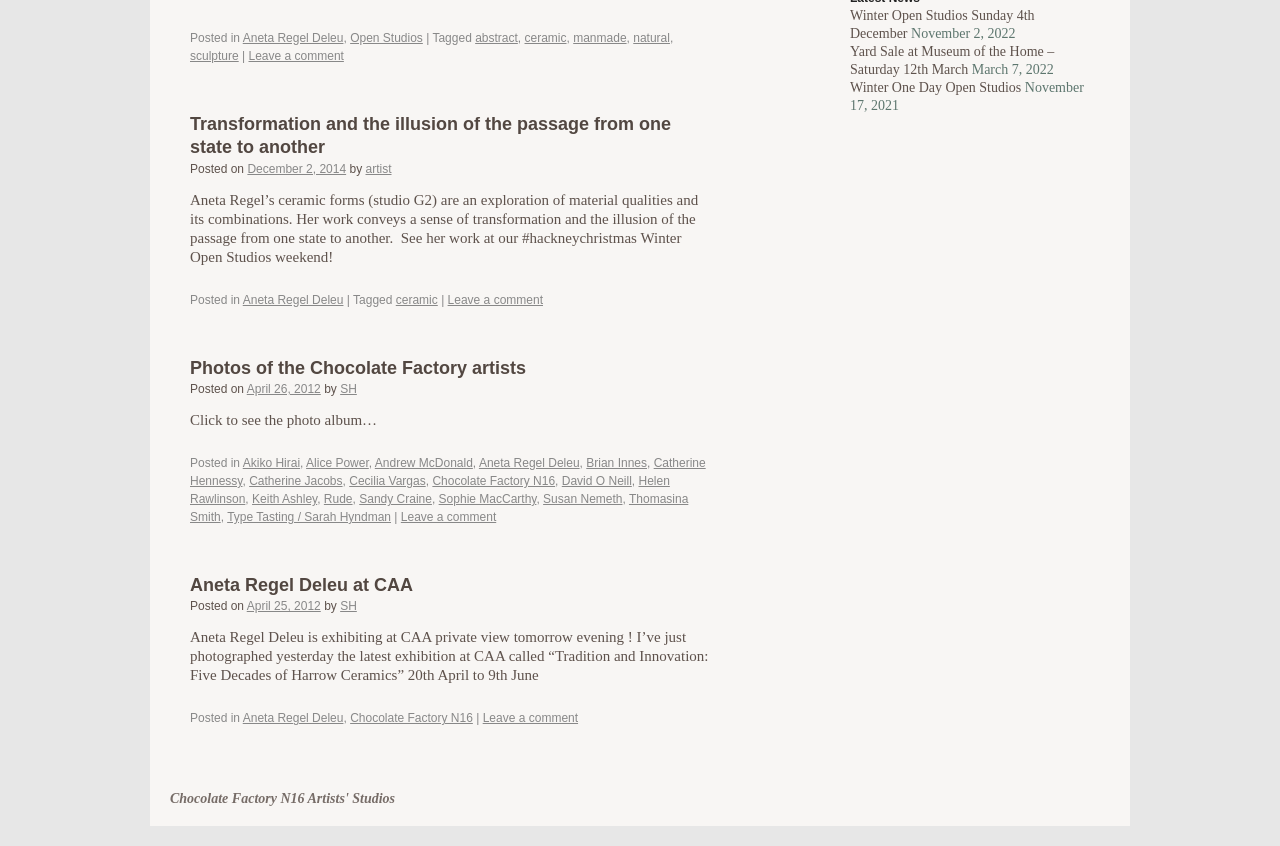Using the provided description ceramic, find the bounding box coordinates for the UI element. Provide the coordinates in (top-left x, top-left y, bottom-right x, bottom-right y) format, ensuring all values are between 0 and 1.

[0.41, 0.036, 0.443, 0.053]